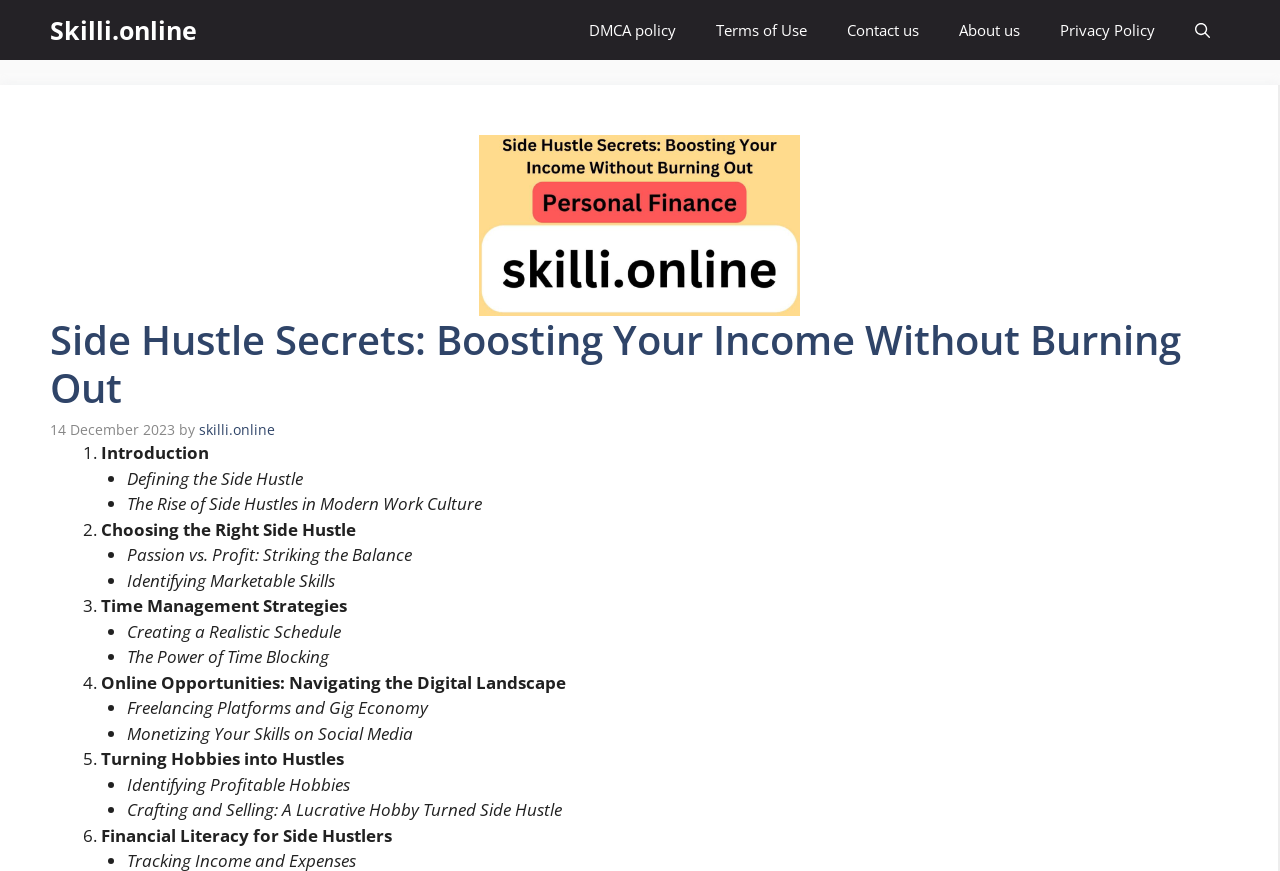Please determine the bounding box coordinates of the element to click in order to execute the following instruction: "Read the 'Introduction' section". The coordinates should be four float numbers between 0 and 1, specified as [left, top, right, bottom].

[0.079, 0.507, 0.163, 0.533]